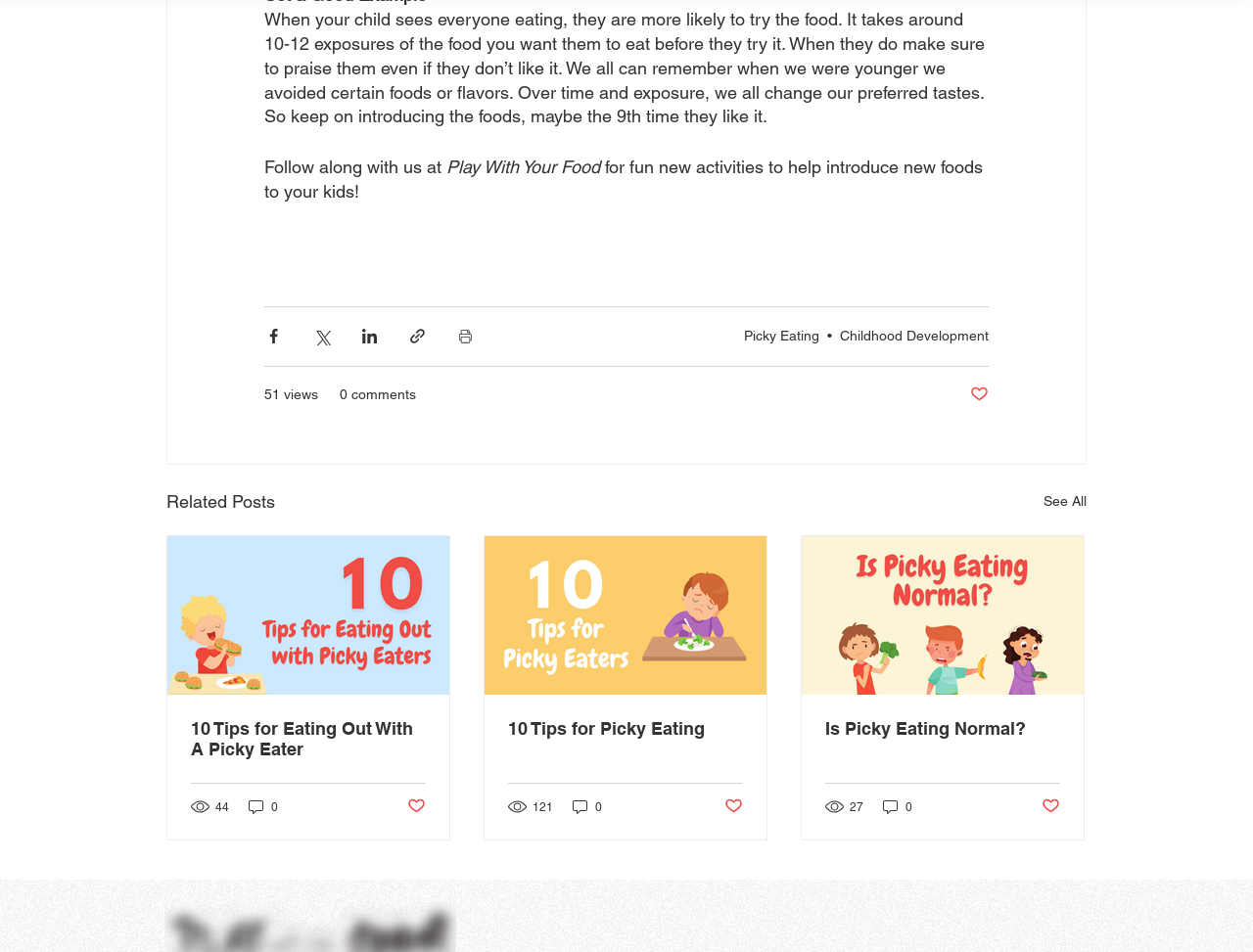Based on the image, give a detailed response to the question: What is the topic of the main article?

The main article discusses the topic of picky eating in children, providing tips and advice on how to introduce new foods to kids. The article mentions that it takes around 10-12 exposures of a new food for a child to try it, and that praising them even if they don't like it is important.